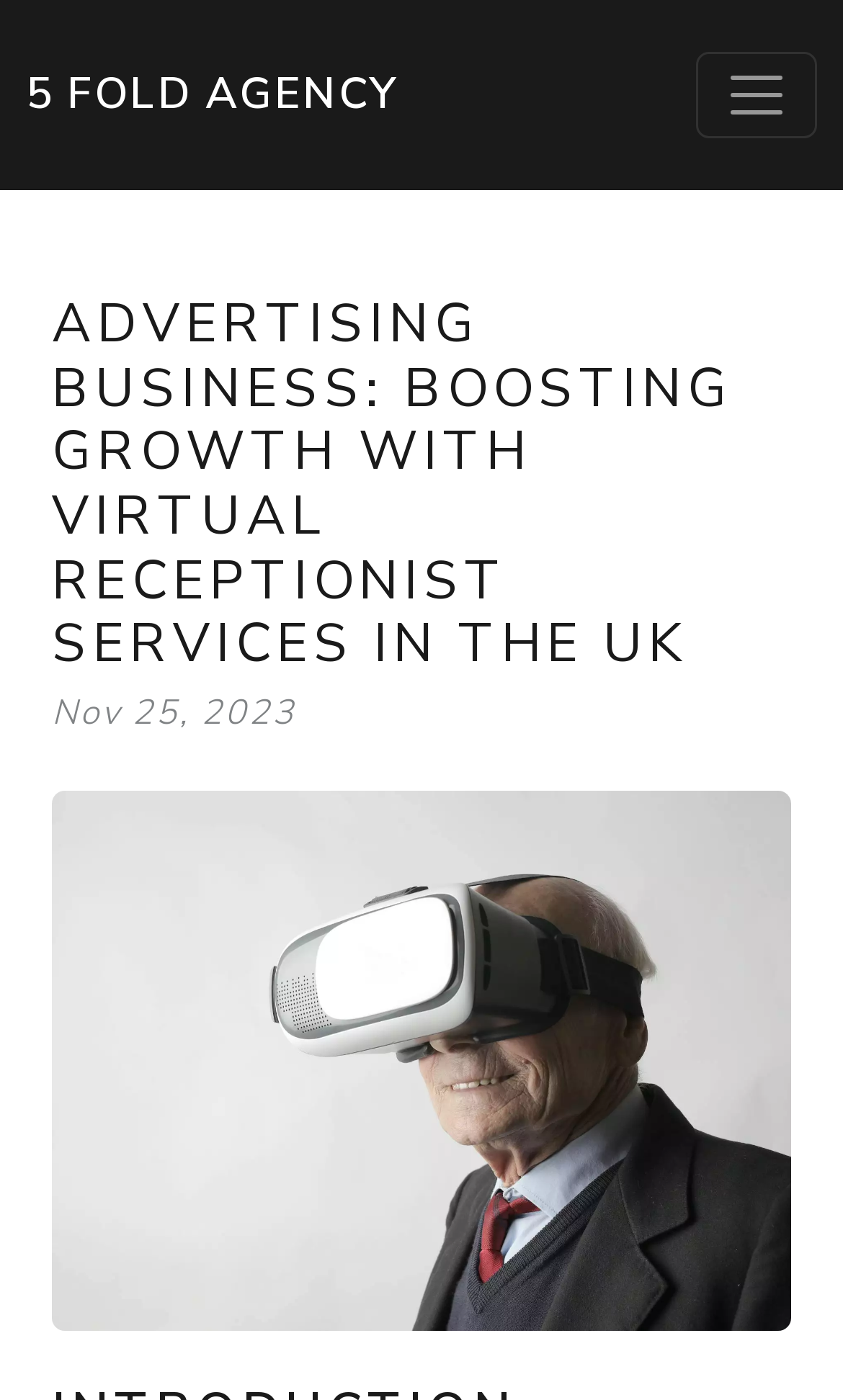Please provide a one-word or phrase answer to the question: 
Is the navigation menu expanded?

No